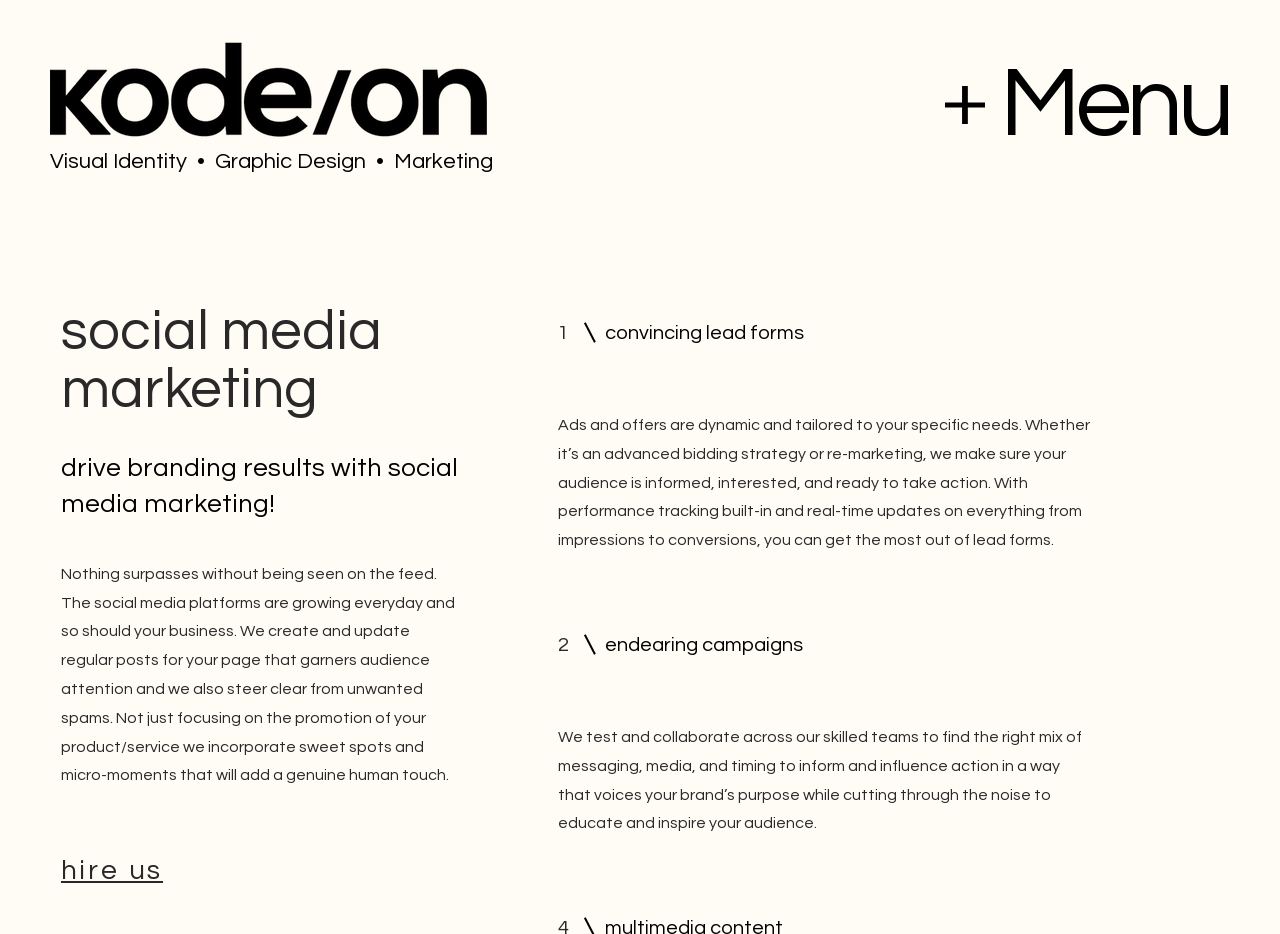Refer to the image and provide a thorough answer to this question:
What type of content is created for social media platforms?

I found the type of content created for social media platforms by reading the StaticText element with the text 'We create and update regular posts for your page that garners audience attention...'. This text is located below the heading 'drive branding results with social media marketing!' and provides more information about the services offered.